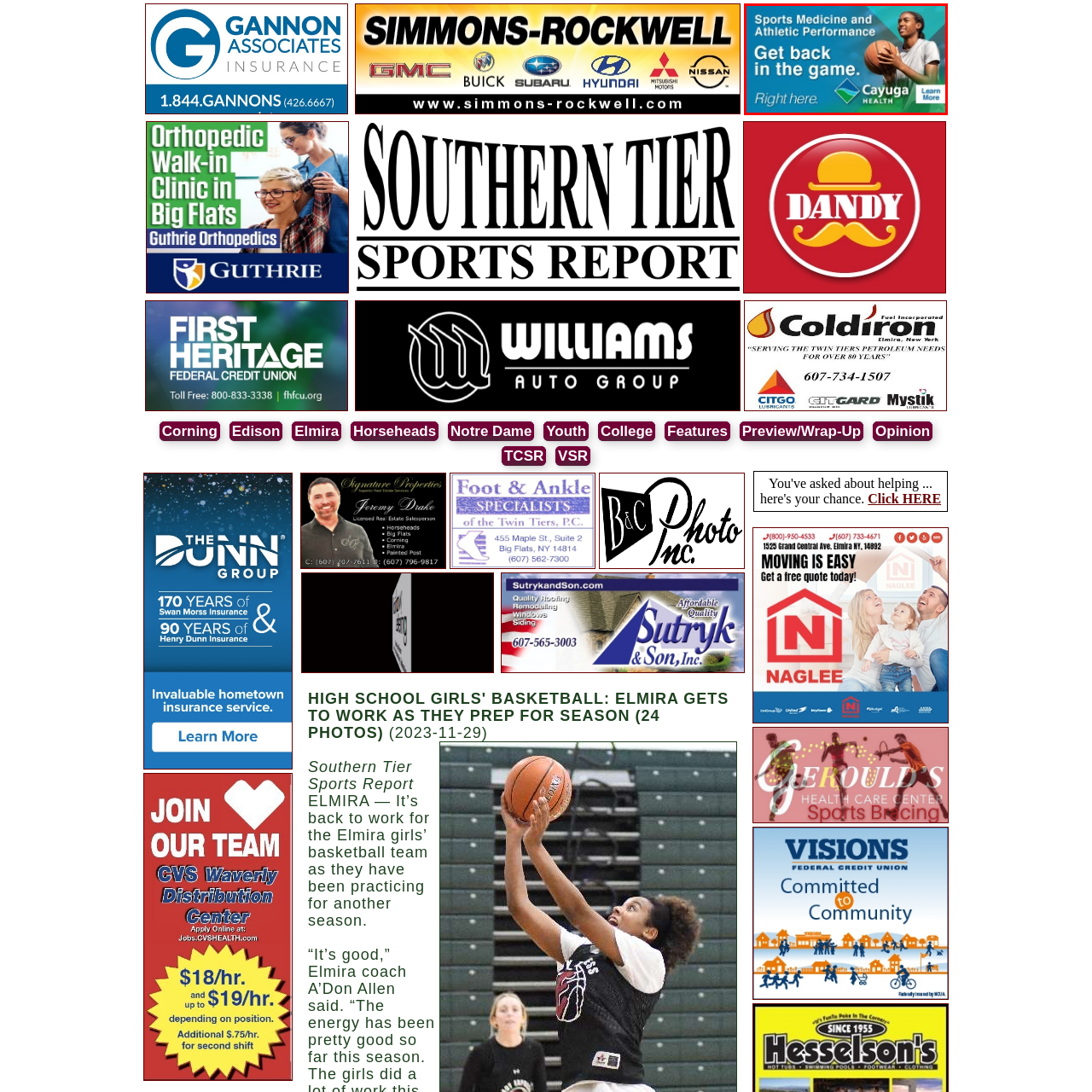What is the call-to-action in the advertisement?  
Pay attention to the image within the red frame and give a detailed answer based on your observations from the image.

The advertisement includes a clear call-to-action, inviting viewers to 'Learn More' about Cayuga Health's services in sports medicine and athletic performance, encouraging them to engage with the organization for further information and support in their sports endeavors.